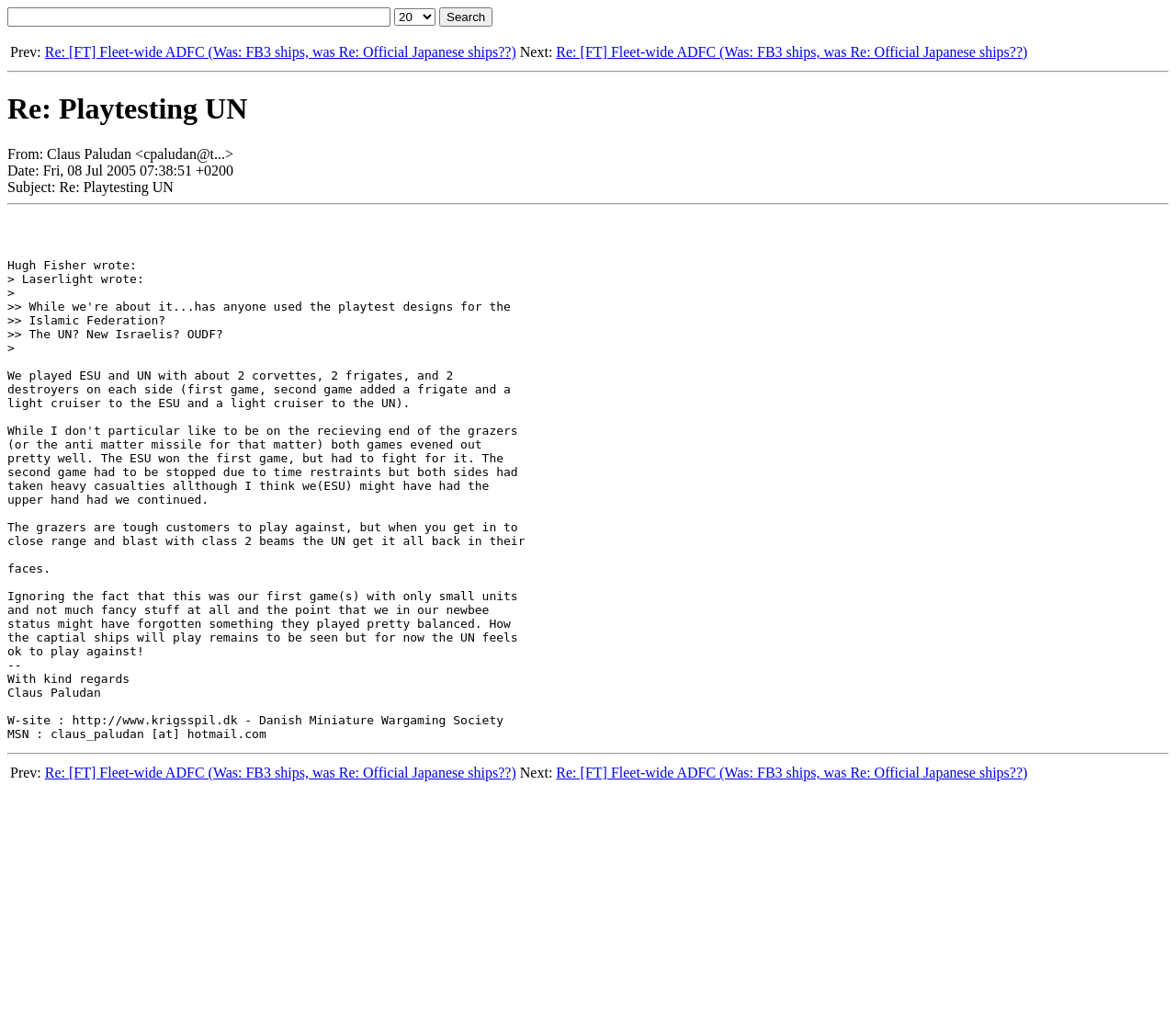Consider the image and give a detailed and elaborate answer to the question: 
What is the date of the message?

The date of the message can be found in the 'Date:' section, which is located below the 'From:' section. The date is 'Fri, 08 Jul 2005 07:38:51 +0200'. This information is provided in the StaticText element with the text 'Date: Fri, 08 Jul 2005 07:38:51 +0200'.